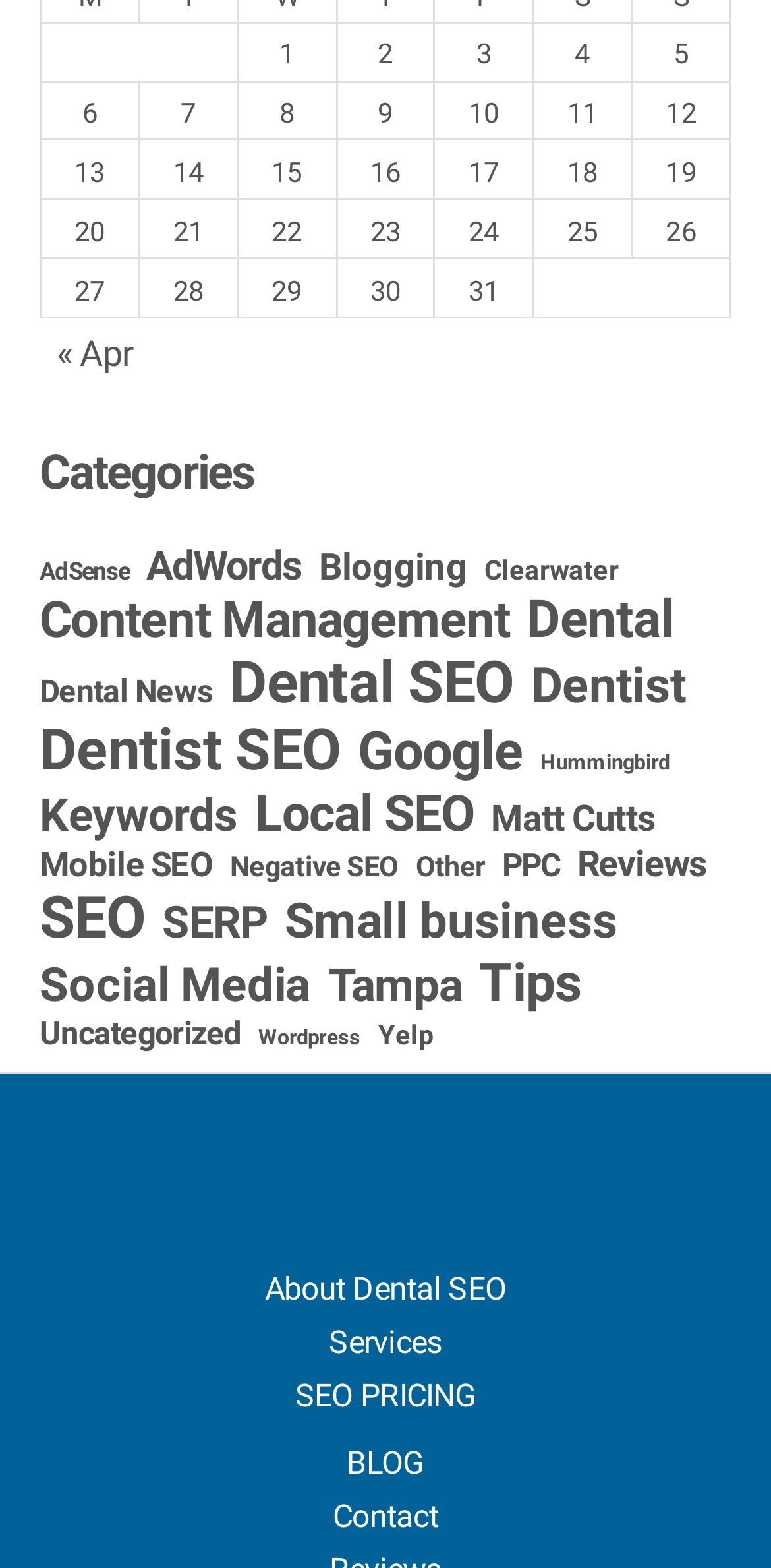Find the bounding box of the element with the following description: "Social Media". The coordinates must be four float numbers between 0 and 1, formatted as [left, top, right, bottom].

[0.051, 0.61, 0.403, 0.645]